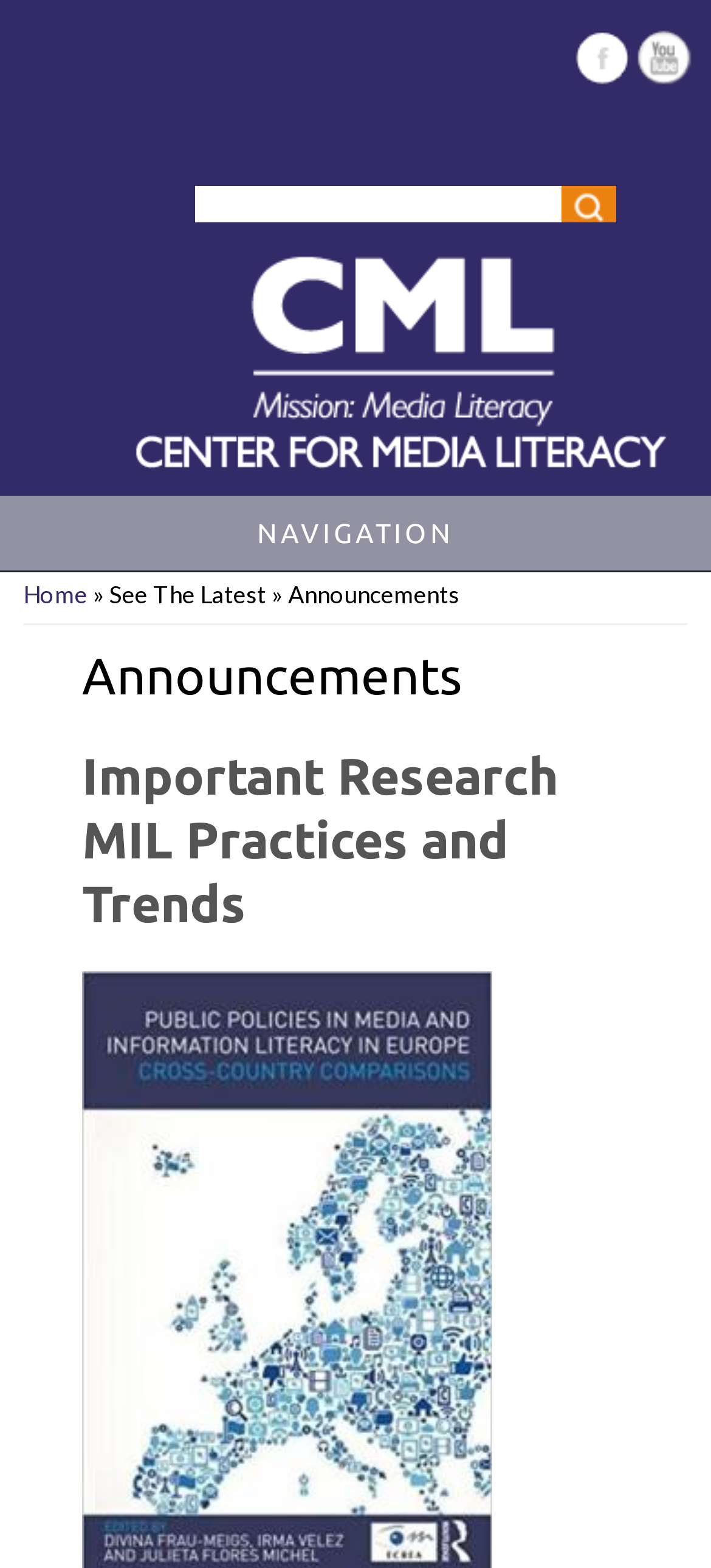Specify the bounding box coordinates of the region I need to click to perform the following instruction: "Search for something". The coordinates must be four float numbers in the range of 0 to 1, i.e., [left, top, right, bottom].

[0.274, 0.119, 0.79, 0.142]